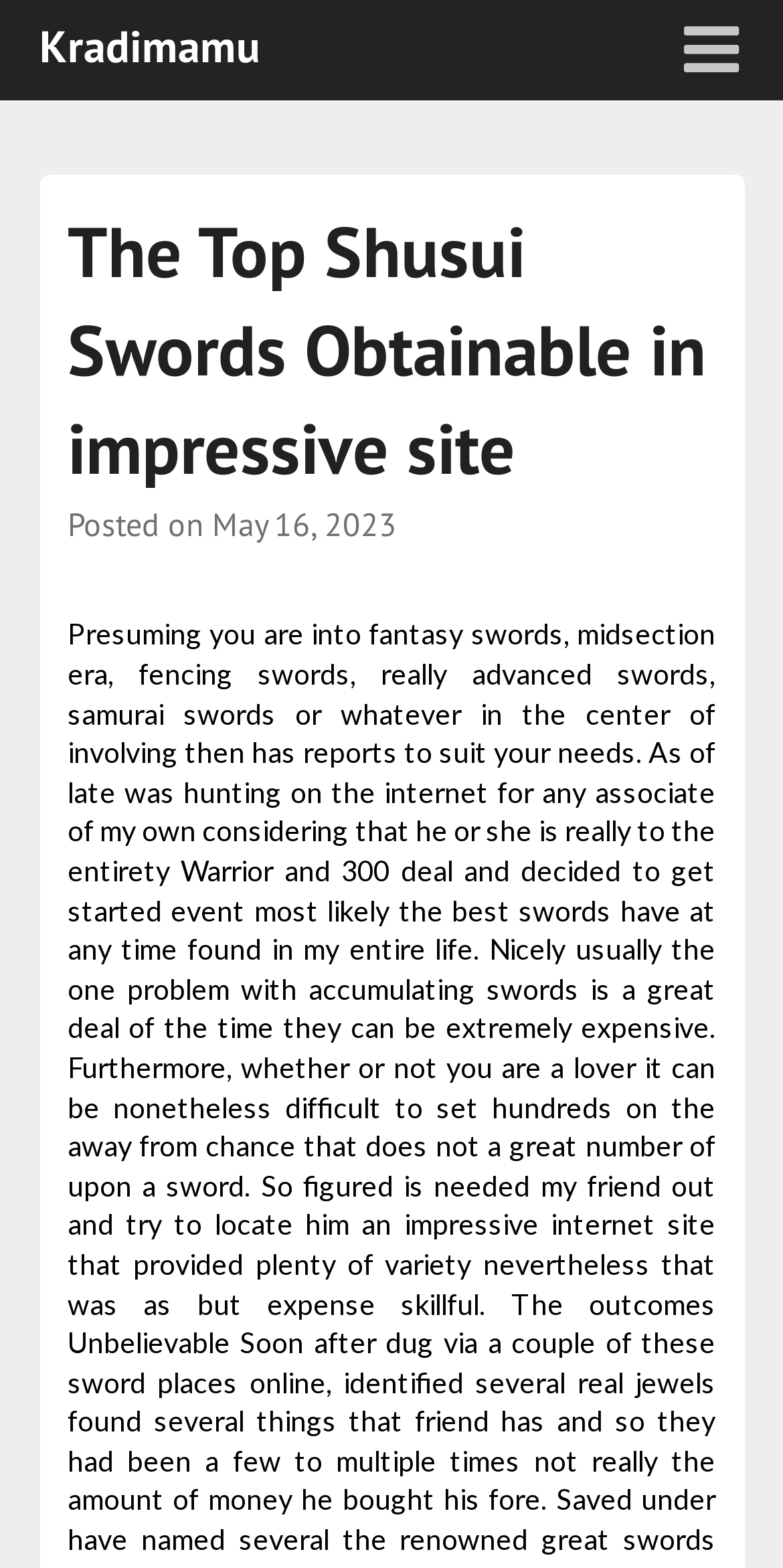Using a single word or phrase, answer the following question: 
What is the date of the latest article?

May 16, 2023